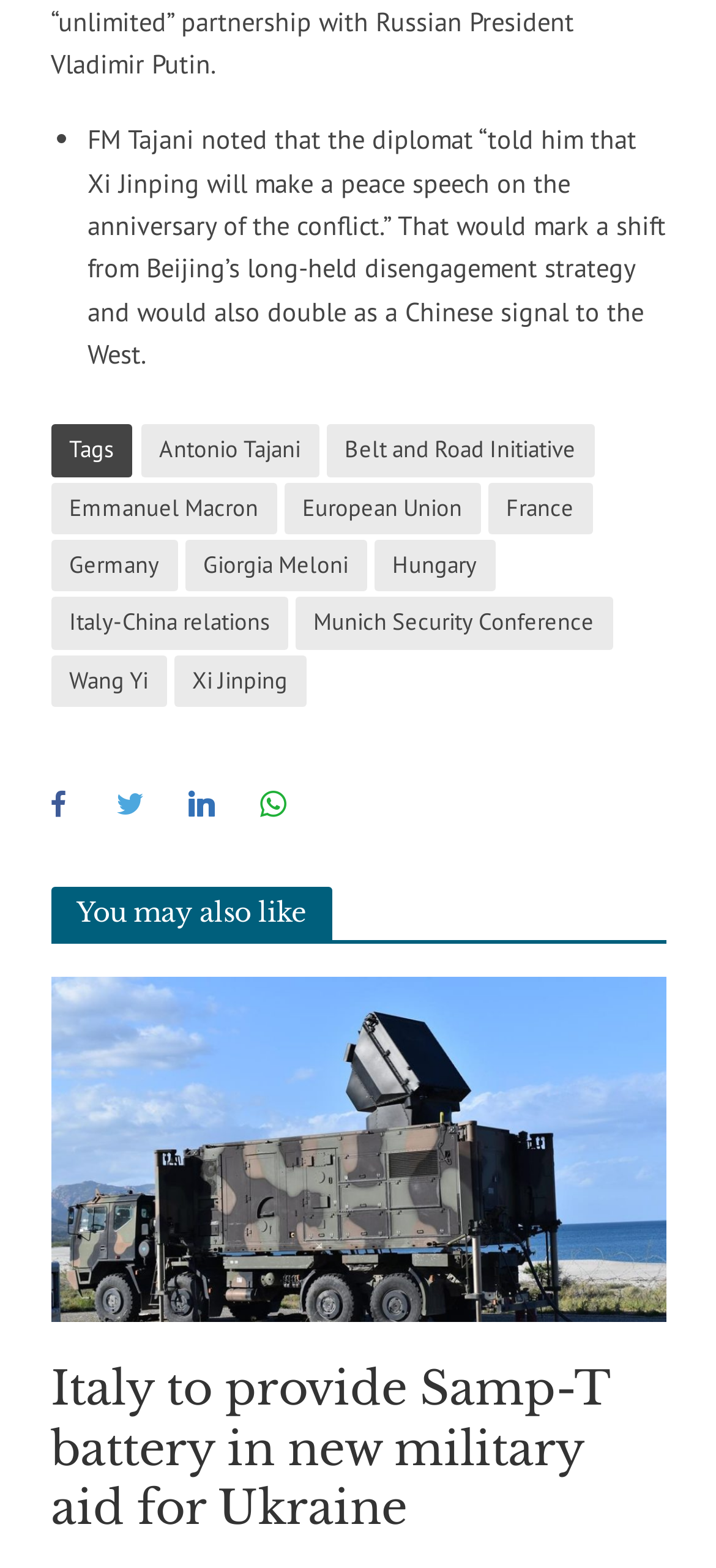Determine the bounding box coordinates of the clickable region to carry out the instruction: "Read the article about Italy to provide Samp-T battery in new military aid for Ukraine".

[0.071, 0.72, 0.929, 0.743]